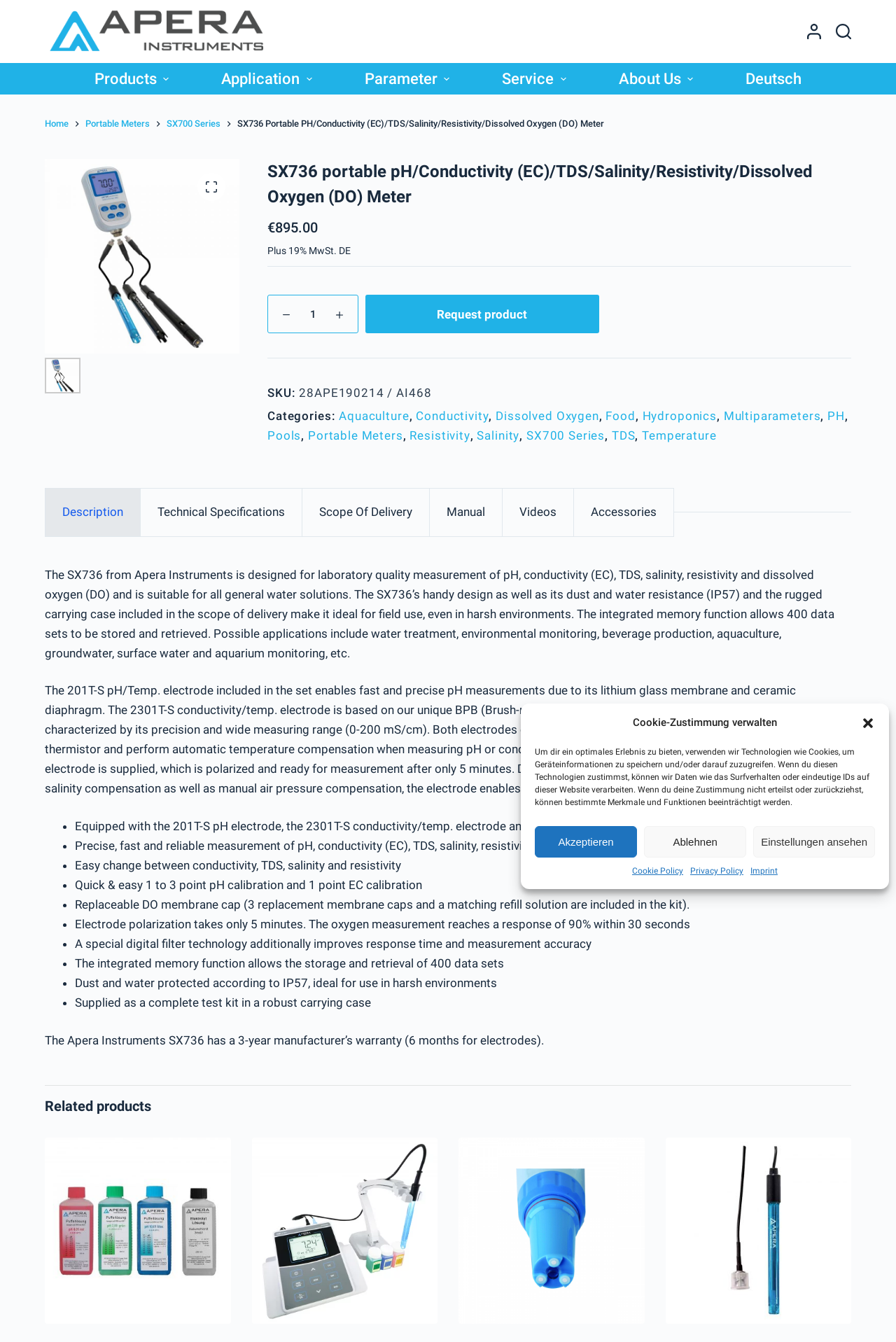What is the product category of the SX736 portable pH meter?
Please give a well-detailed answer to the question.

The product category of the SX736 portable pH meter can be found in the categories section, where it is listed as Multiparameters, along with other categories such as Aquaculture, Conductivity, and Dissolved Oxygen.